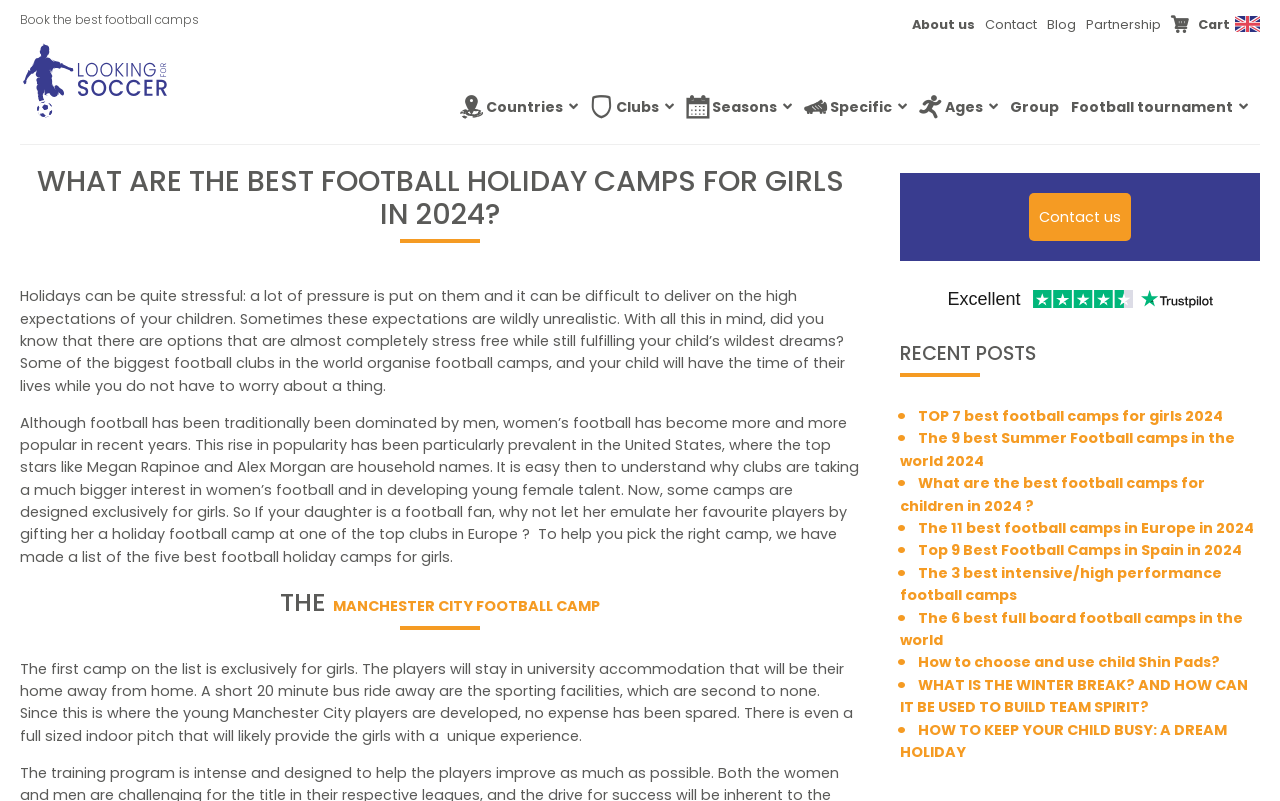Please identify the bounding box coordinates of the area that needs to be clicked to follow this instruction: "Read 'THE MANCHESTER CITY FOOTBALL CAMP'".

[0.016, 0.734, 0.672, 0.771]